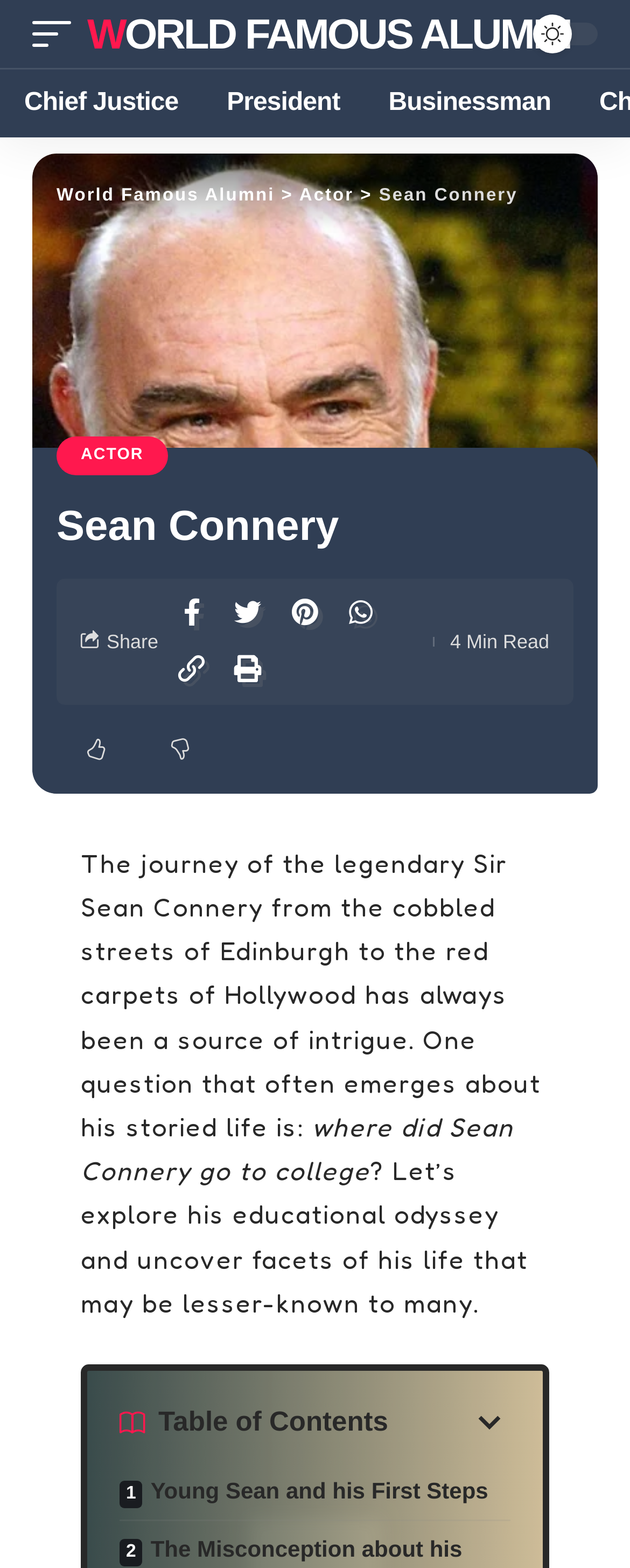How long does it take to read the article?
Answer the question in as much detail as possible.

The answer can be found by looking at the bottom of the header section, where it says '4 Min Read'.